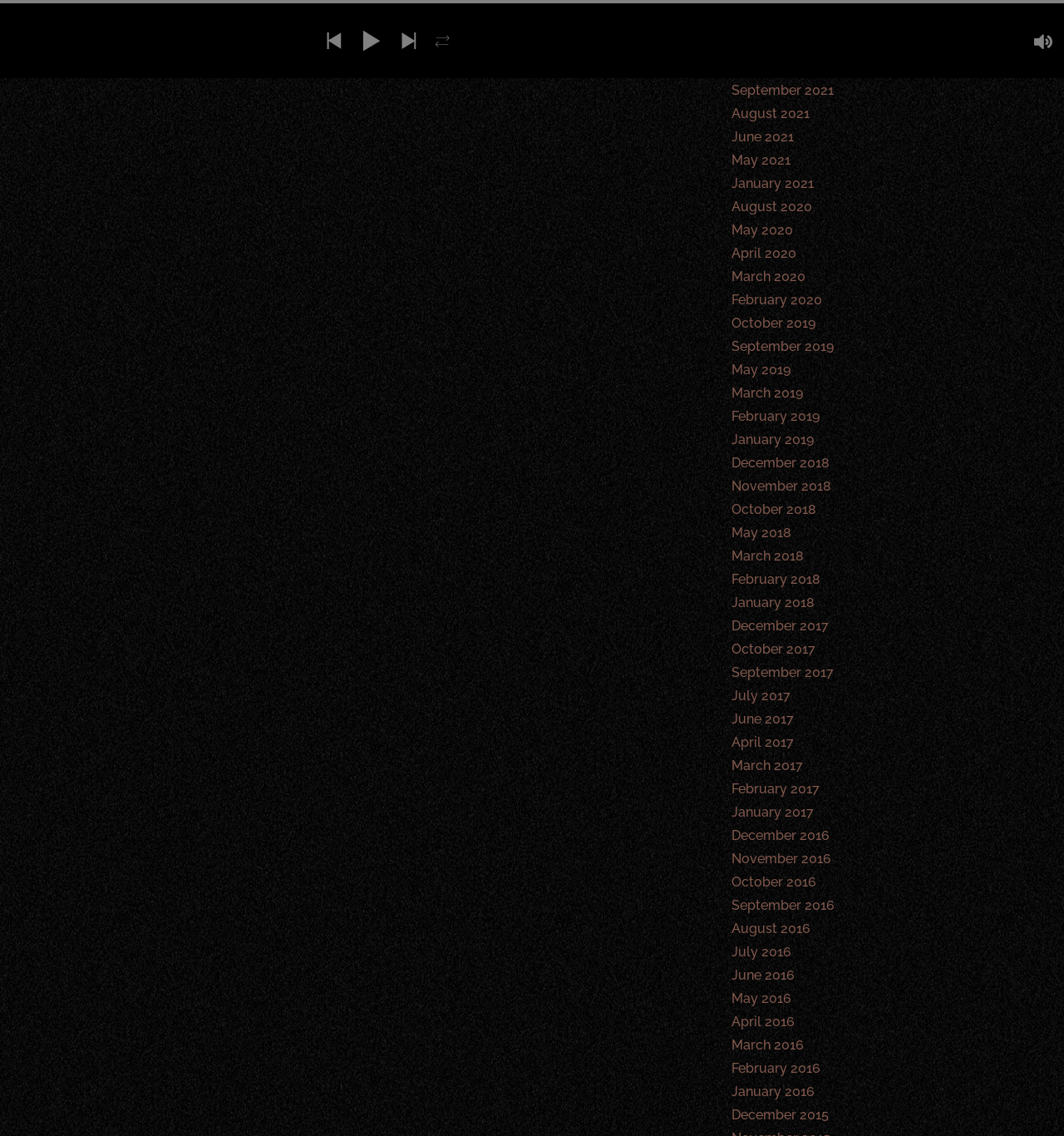Answer briefly with one word or phrase:
How many images are on the webpage?

5